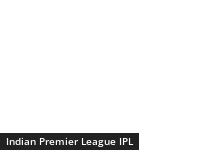What is the background color of the text?
Based on the image, answer the question with as much detail as possible.

The text 'Indian Premier League IPL' is positioned prominently on a dark background, which emphasizes the significance of the IPL within the cricketing world.